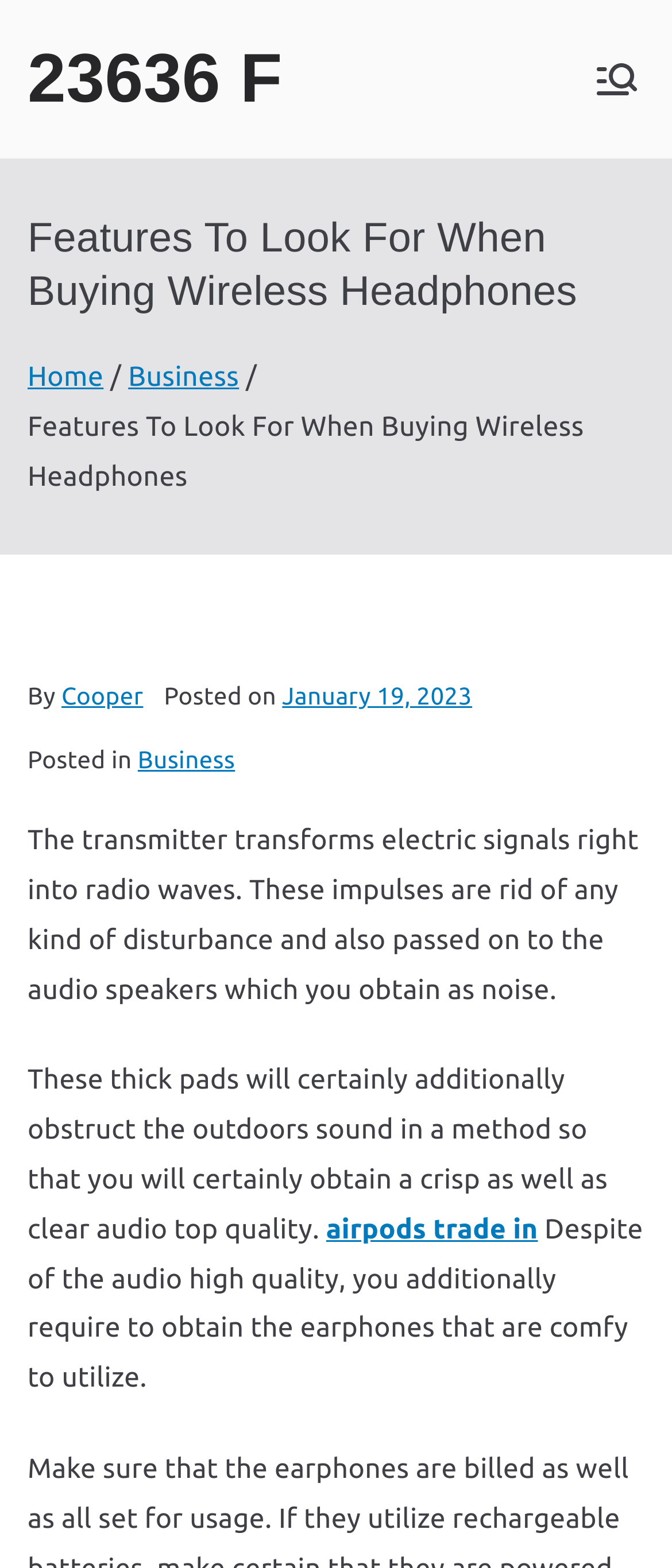Who is the author of the article?
Please provide a detailed and thorough answer to the question.

The author of the article can be found by looking at the 'Posted by' section, which mentions 'Cooper' as the author.